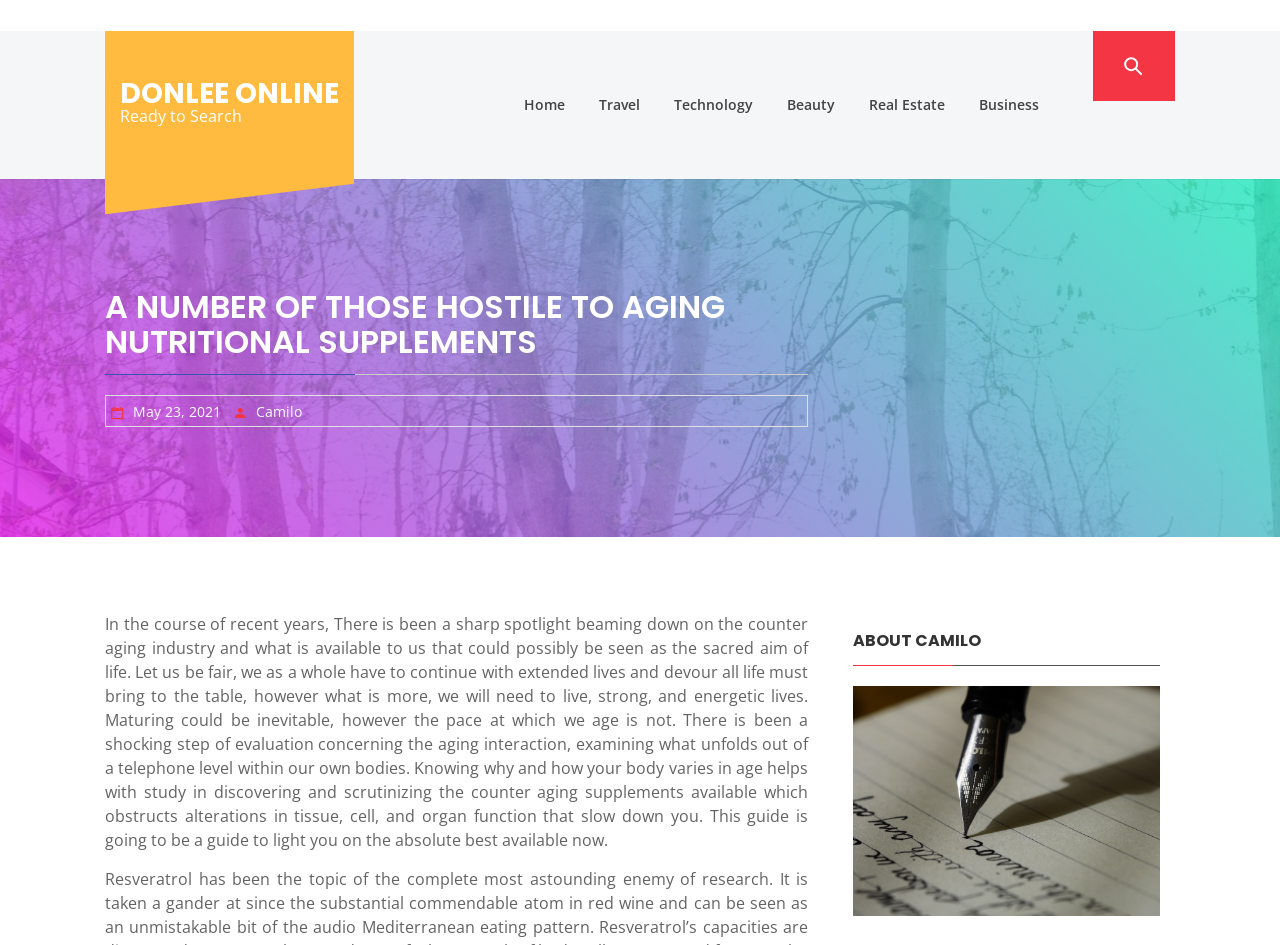Determine the bounding box for the described UI element: "parent_node: Search for: value="Search"".

[0.827, 0.95, 0.899, 0.998]